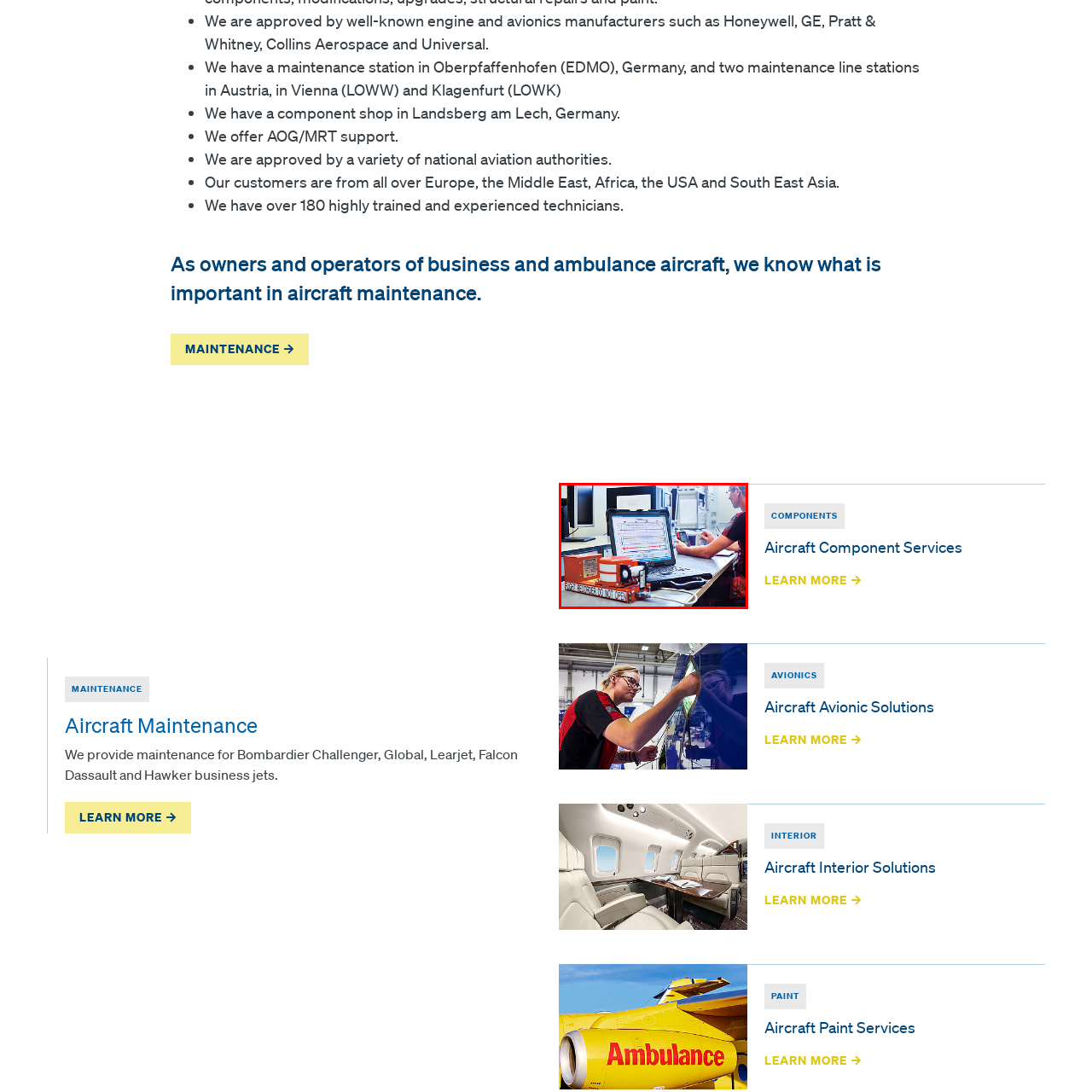Provide a comprehensive description of the content within the red-highlighted area of the image.

The image features a technician at a workspace focused on aircraft component services. In the foreground, there is a piece of equipment labeled "FLIGHT RECORDER DO NOT OPEN," which suggests it's critical to aviation safety and monitoring. The technician is interacting with a laptop displaying various technical graphs and data, indicative of diagnostics or maintenance tasks being performed on aircraft systems. This setting highlights the precision and expertise required in aircraft maintenance, showcasing the integration of advanced technology in servicing business jets and ensuring compliance with stringent aviation regulations.